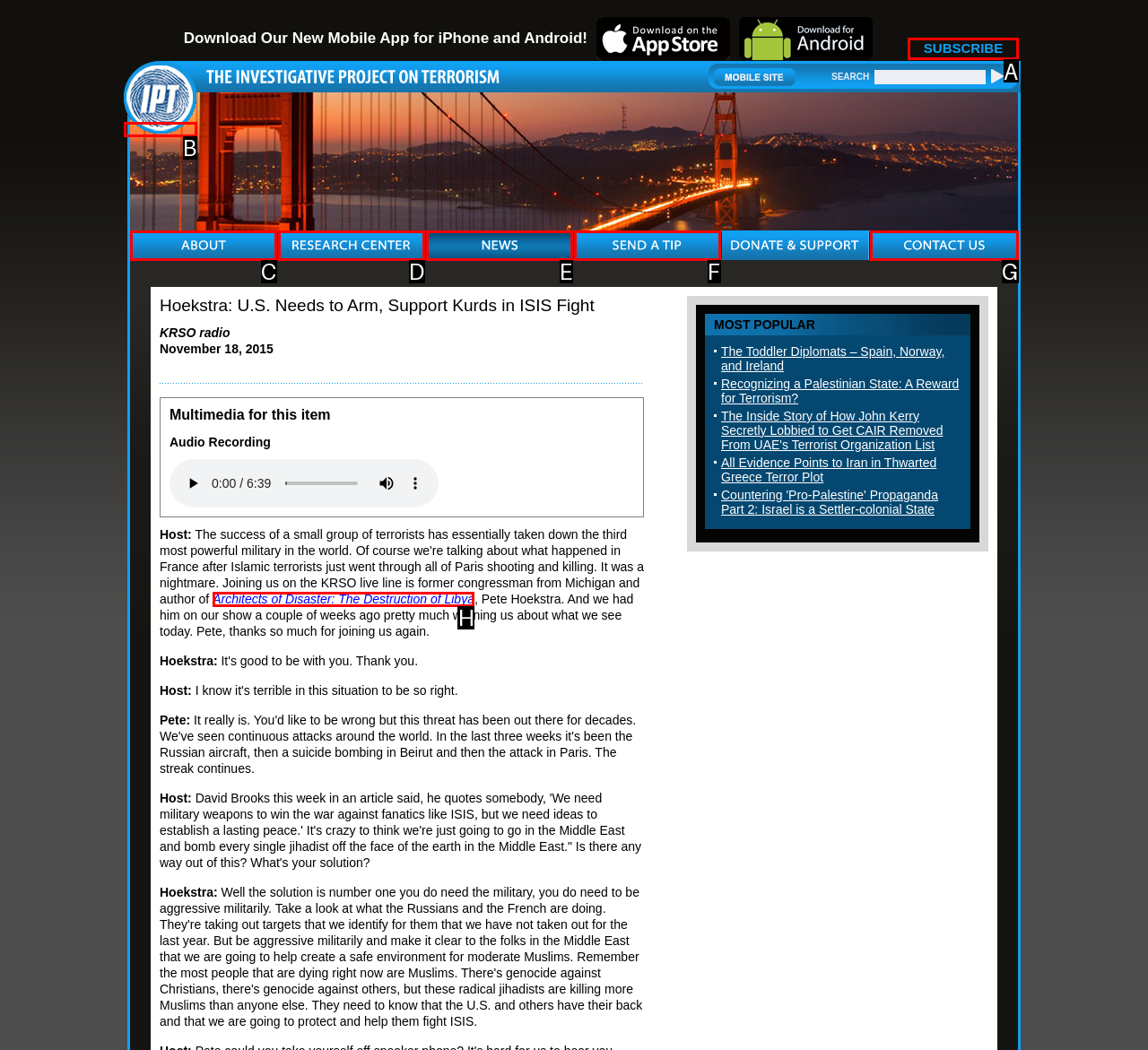Identify the correct option to click in order to accomplish the task: Subscribe Provide your answer with the letter of the selected choice.

A